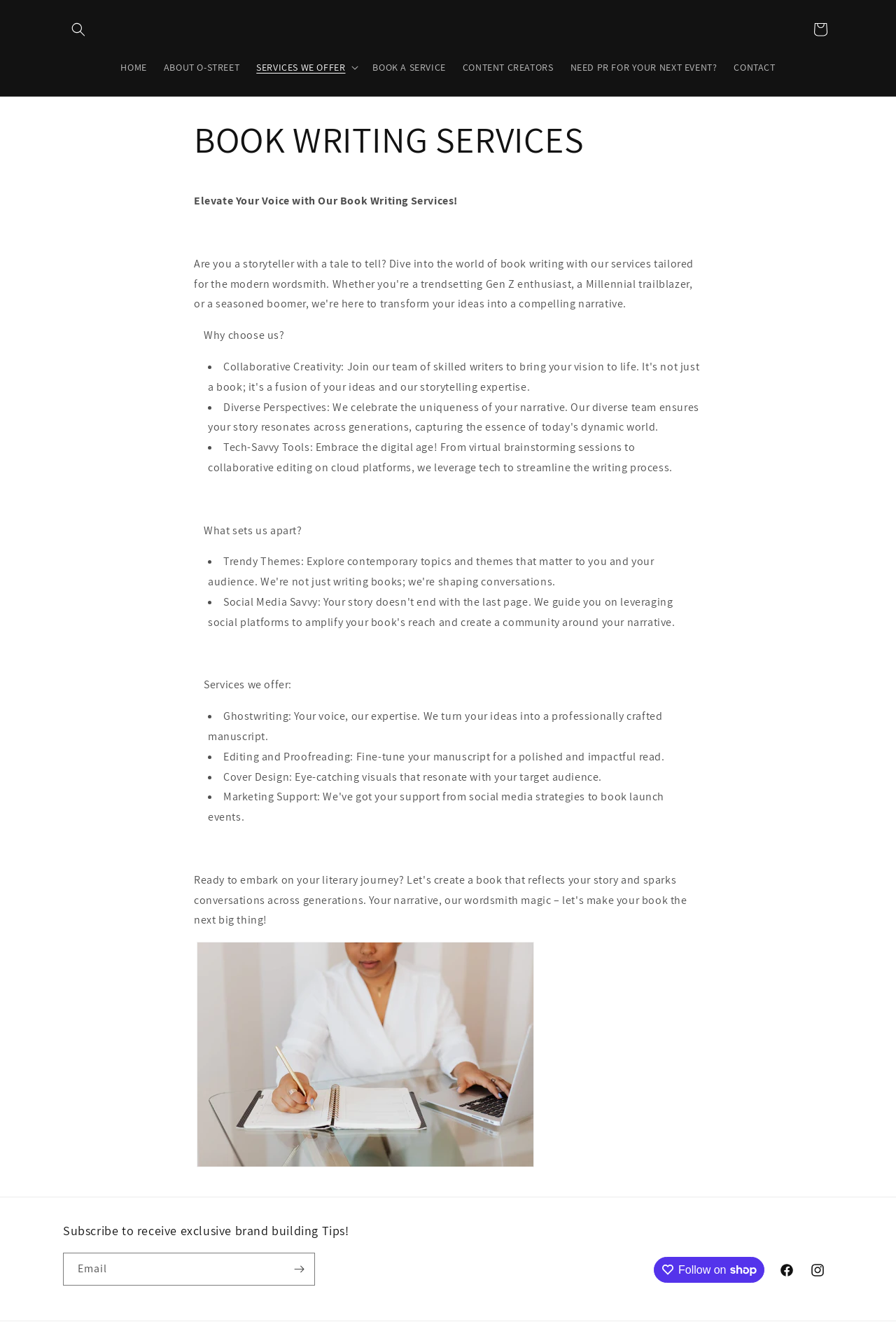Identify the bounding box coordinates of the element that should be clicked to fulfill this task: "Click on the 'HELLO WORLD' link". The coordinates should be provided as four float numbers between 0 and 1, i.e., [left, top, right, bottom].

None